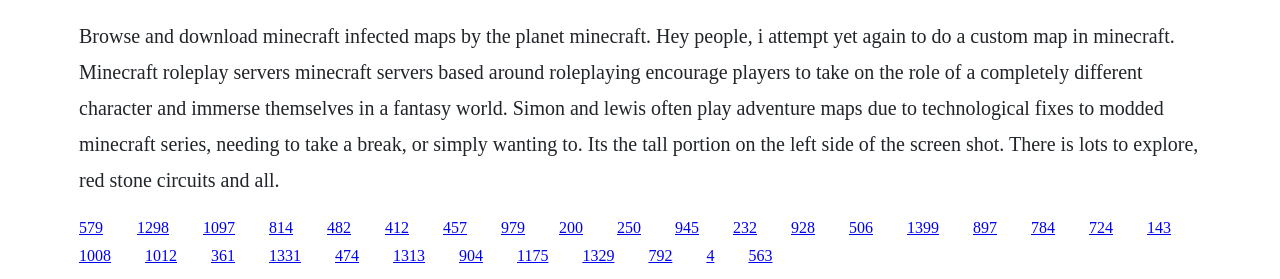Please answer the following question using a single word or phrase: 
Are there any red stone circuits mentioned on this webpage?

Yes